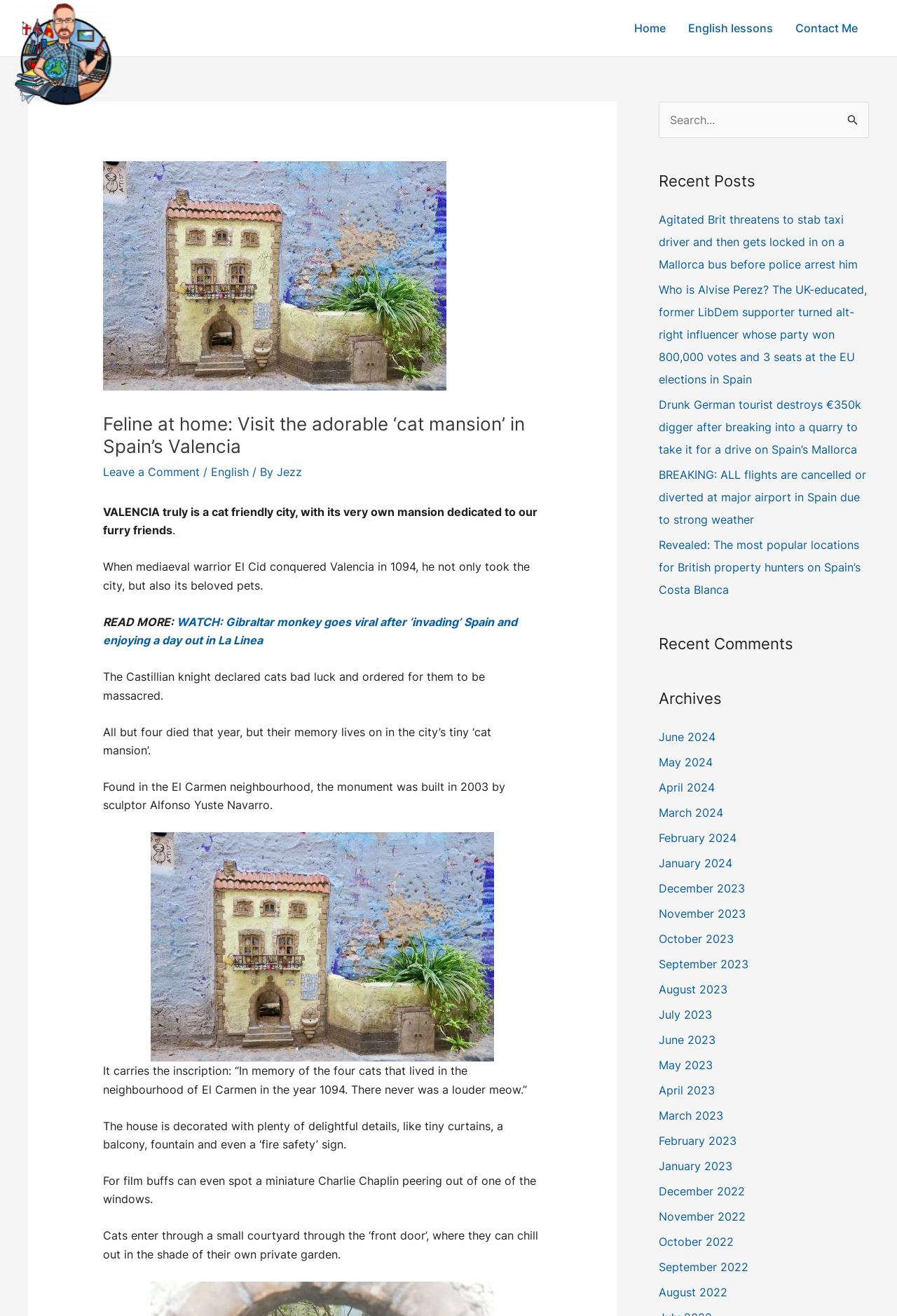Determine the bounding box coordinates for the area that should be clicked to carry out the following instruction: "View recent posts".

[0.734, 0.129, 0.969, 0.147]